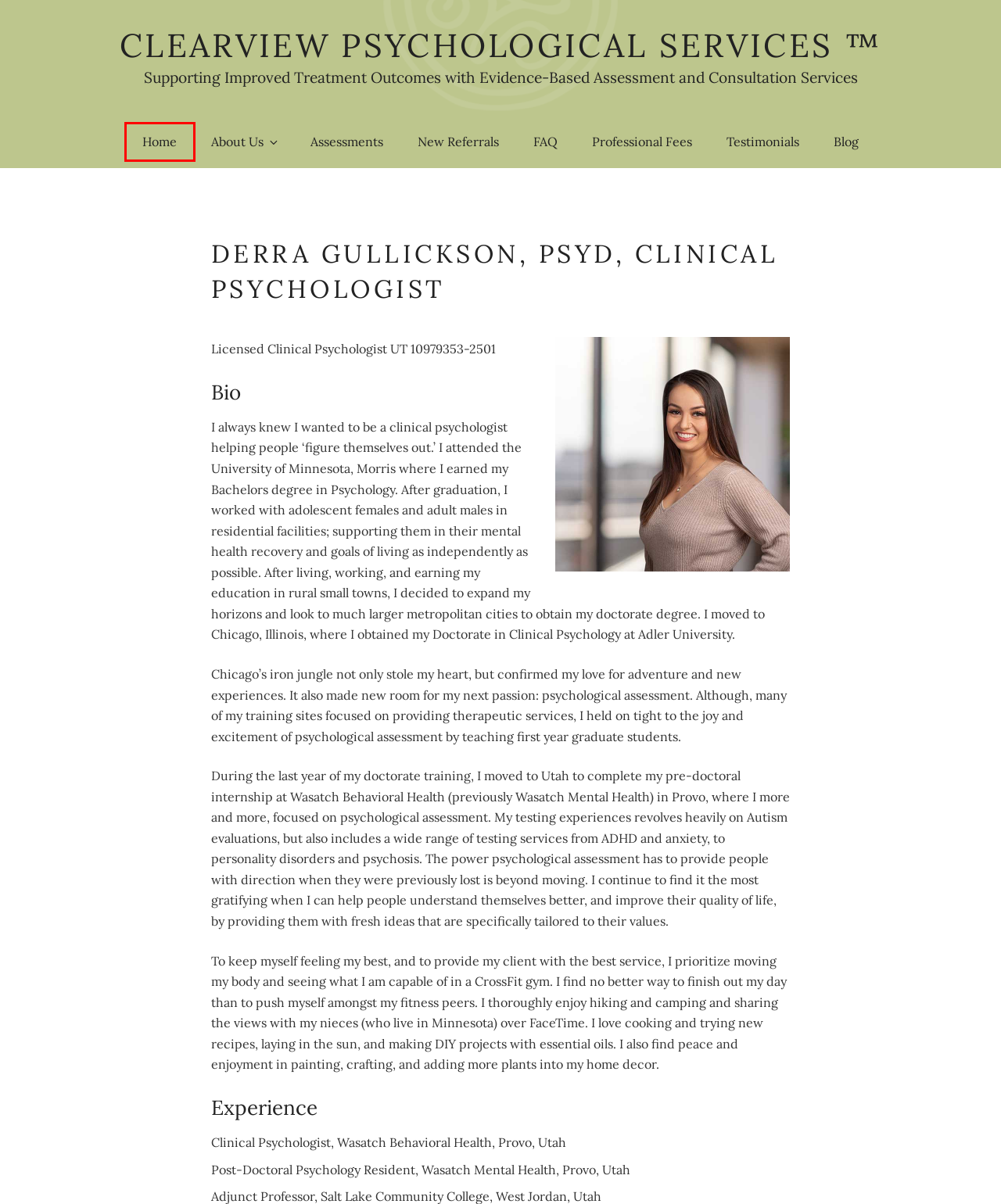Analyze the given webpage screenshot and identify the UI element within the red bounding box. Select the webpage description that best matches what you expect the new webpage to look like after clicking the element. Here are the candidates:
A. Blog | ClearView Psychological Services ™
B. New Referrals | ClearView Psychological Services ™
C. Professional Fees | ClearView Psychological Services ™
D. Testimonials | ClearView Psychological Services ™
E. Assessments | ClearView Psychological Services ™
F. Frequently Asked Questions - ClearView Psychological Services
G. About ClearView - ClearView Psychological Services
H. ClearView Psychological Services - Assessments Utah

H